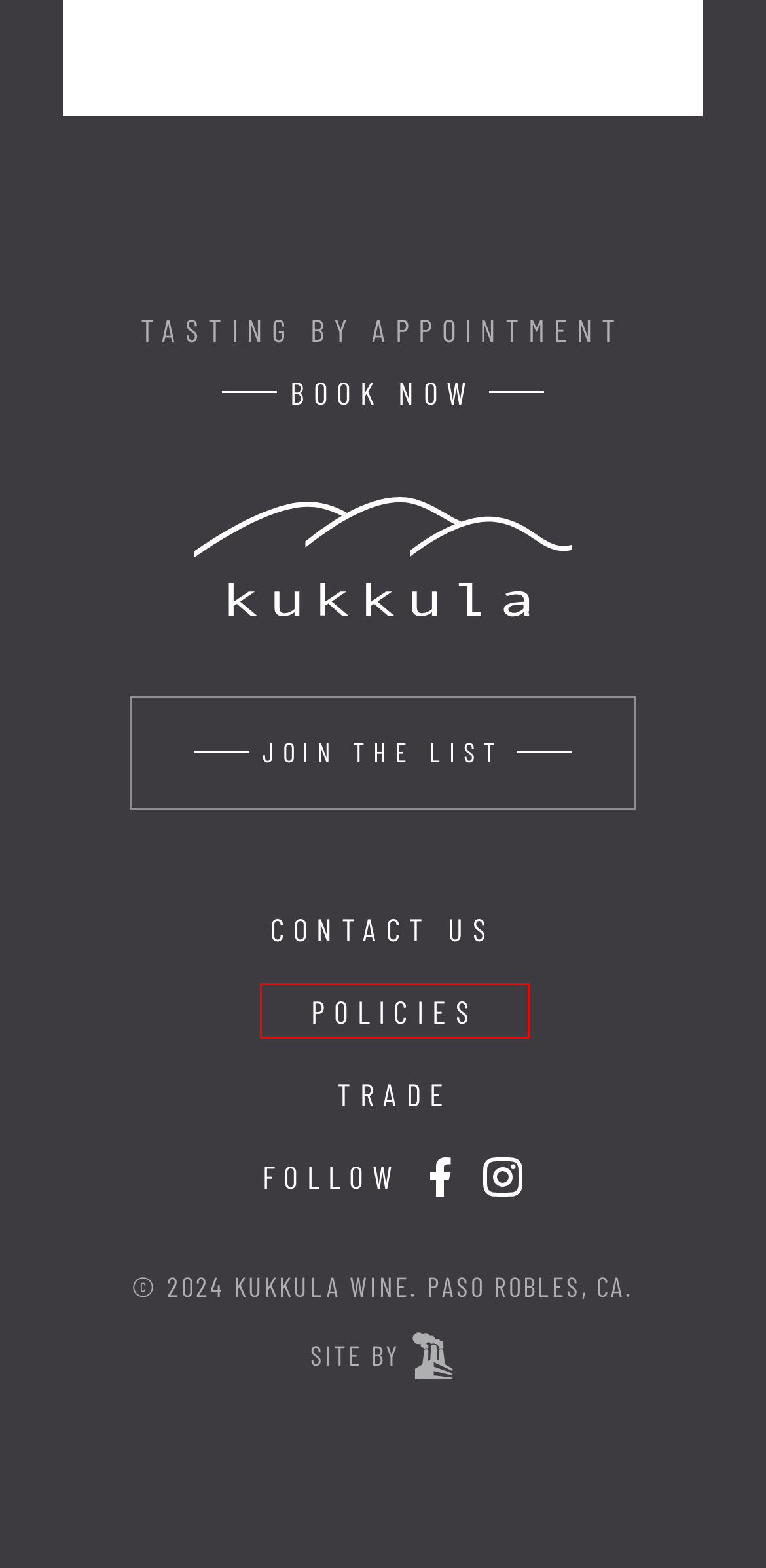You are given a screenshot of a webpage with a red bounding box around an element. Choose the most fitting webpage description for the page that appears after clicking the element within the red bounding box. Here are the candidates:
A. Kukkula Wines | Kukkula Wine
B. Wines | Kukkula Wine
C. Policies | Kukkula Wine
D. Visit | Kukkula Wine
E. Contact Us | Kukkula Wine
F. Trade | Kukkula Wine
G. Clubs | Kukkula Wine
H. Our Story | Kukkula Wine

C